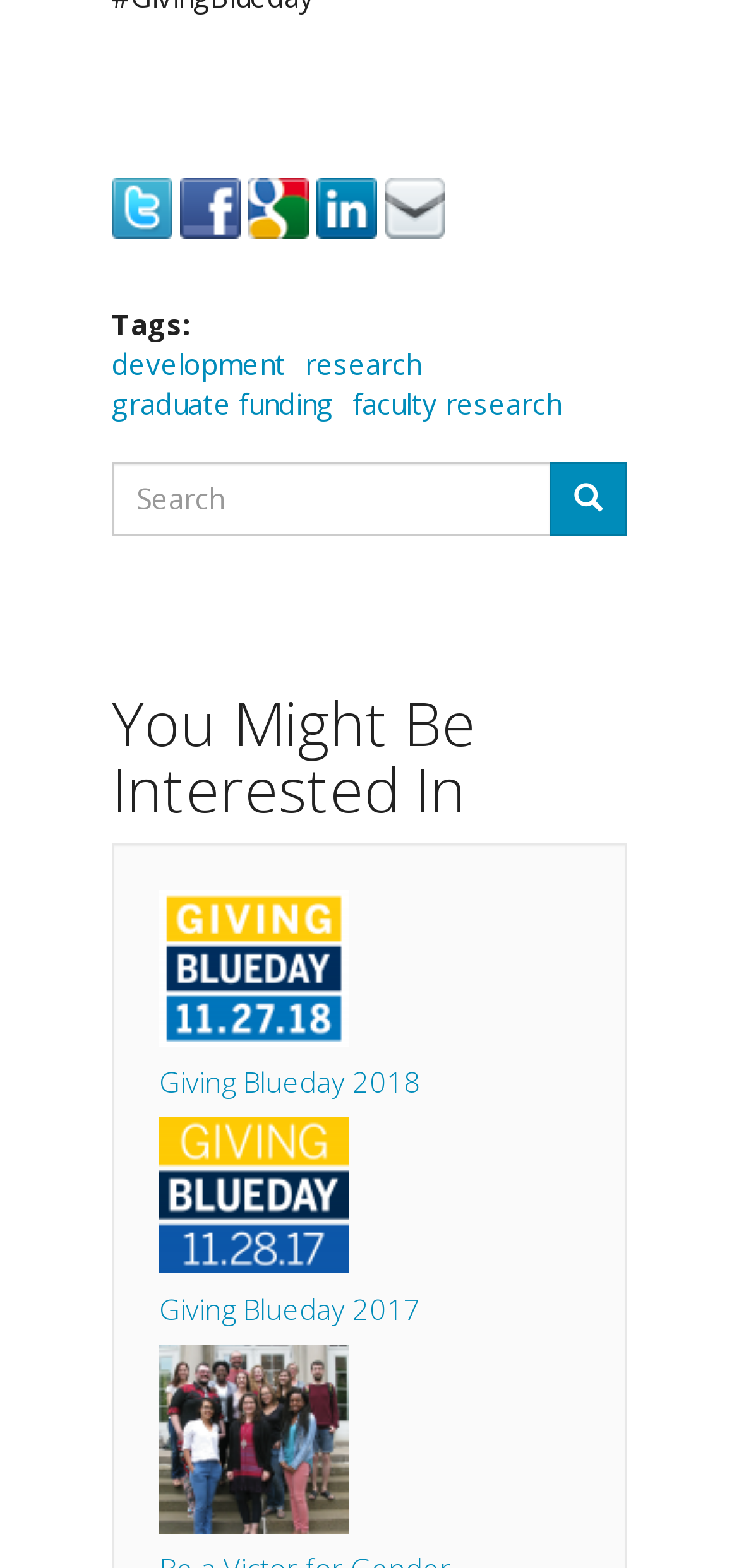What is the purpose of the search form?
Using the image, provide a detailed and thorough answer to the question.

The search form is composed of a textbox and a button. The textbox has a placeholder text 'Enter the terms you wish to search for.' and the button is labeled as 'Search'. Therefore, the purpose of the search form is to allow users to search for specific terms.